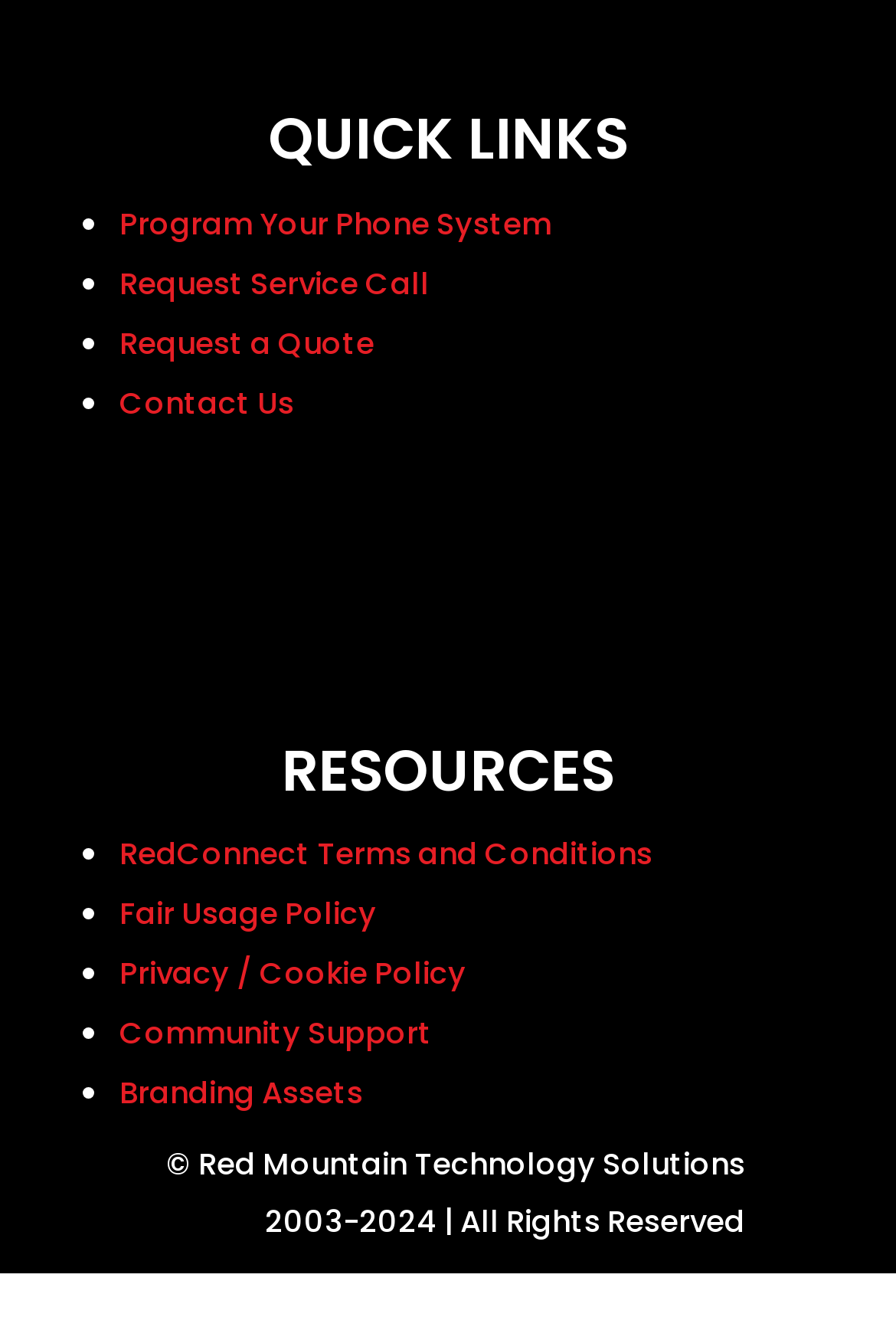Utilize the details in the image to thoroughly answer the following question: How many resources are listed?

The resources are listed under the 'RESOURCES' heading, which includes links to 'RedConnect Terms and Conditions', 'Fair Usage Policy', 'Privacy / Cookie Policy', 'Community Support', 'Branding Assets', and two more.